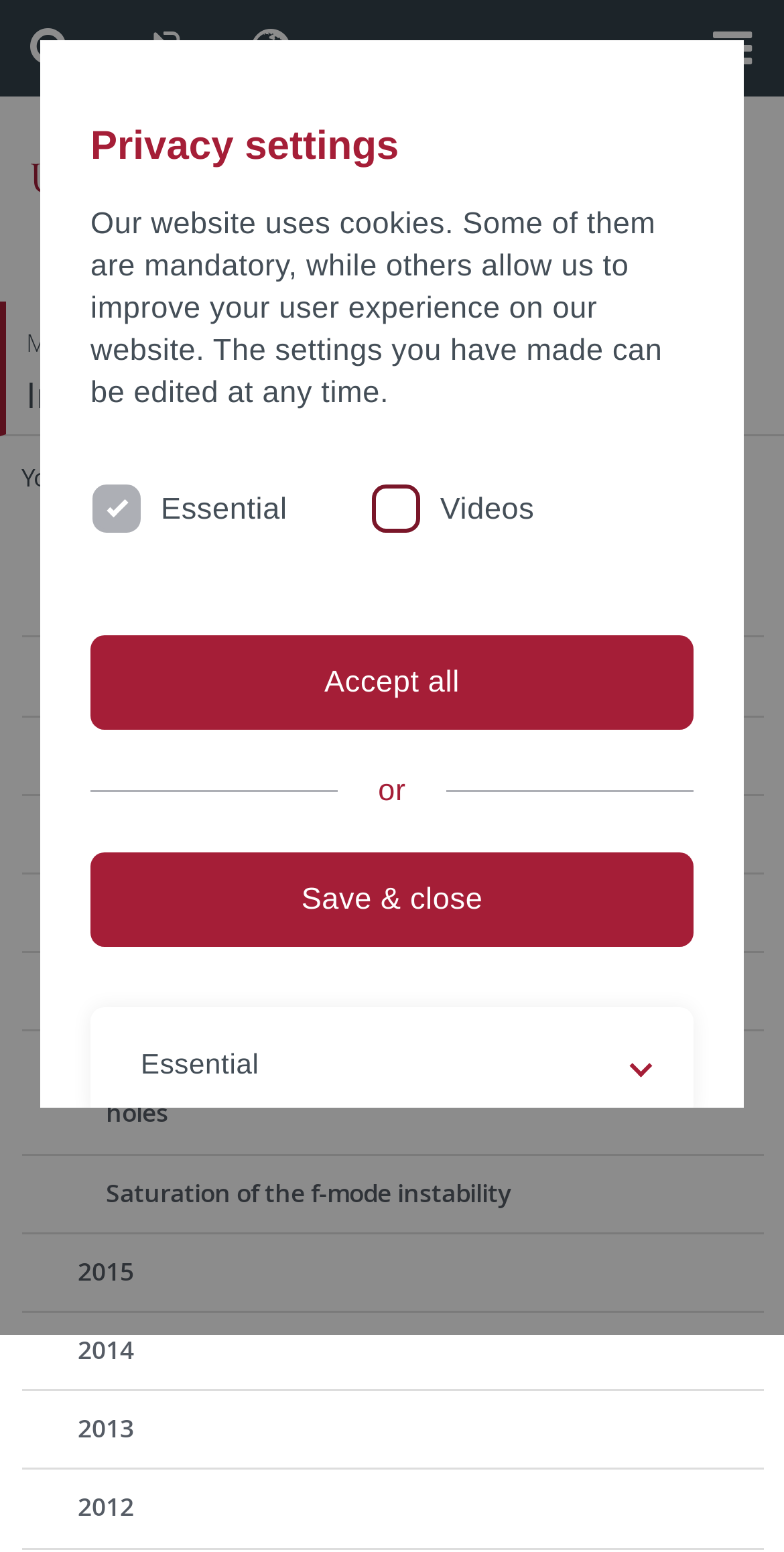What is the name of the faculty? Observe the screenshot and provide a one-word or short phrase answer.

Mathematisch-Naturwissenschaftliche Fakultät